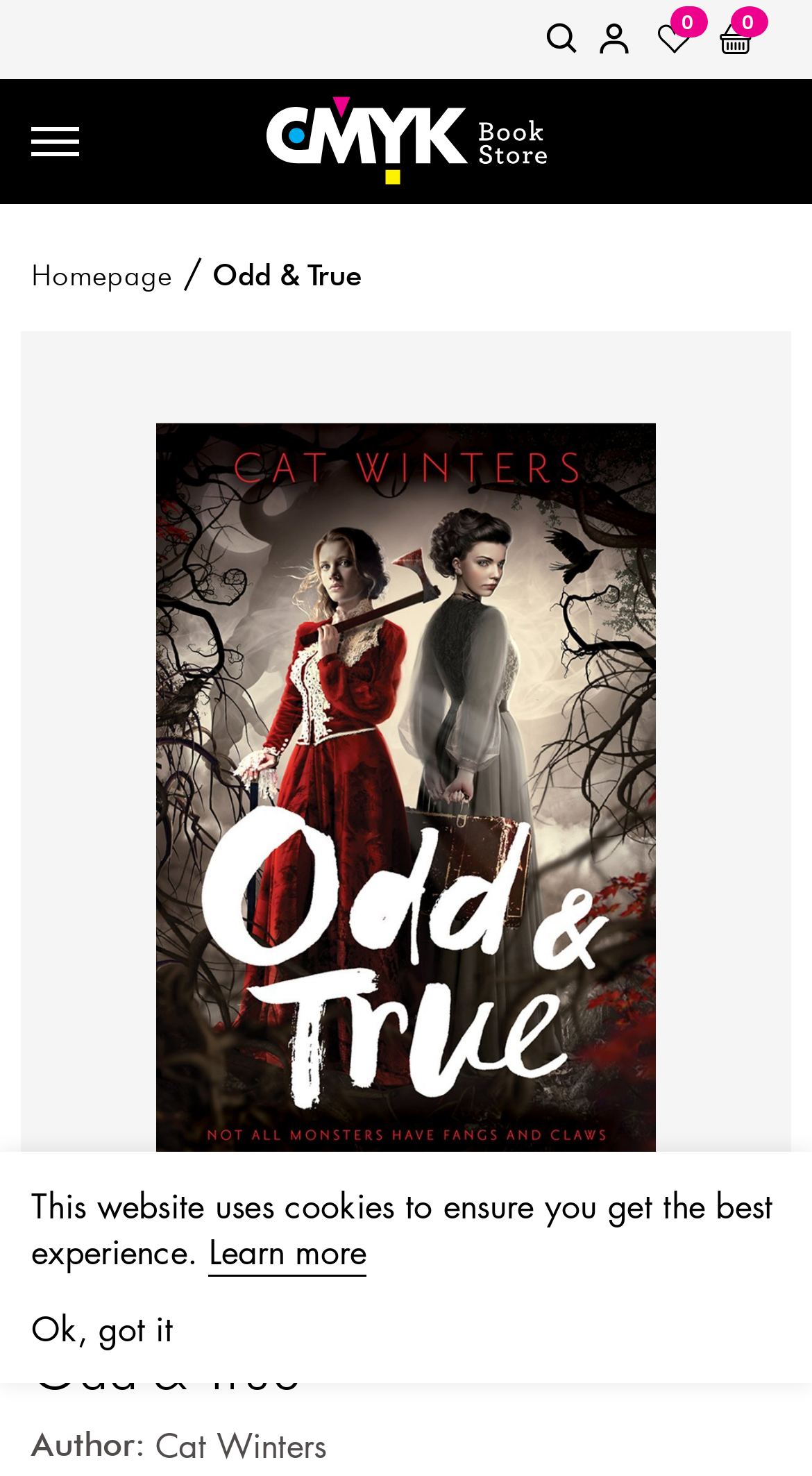Please extract the webpage's main title and generate its text content.

Odd & True